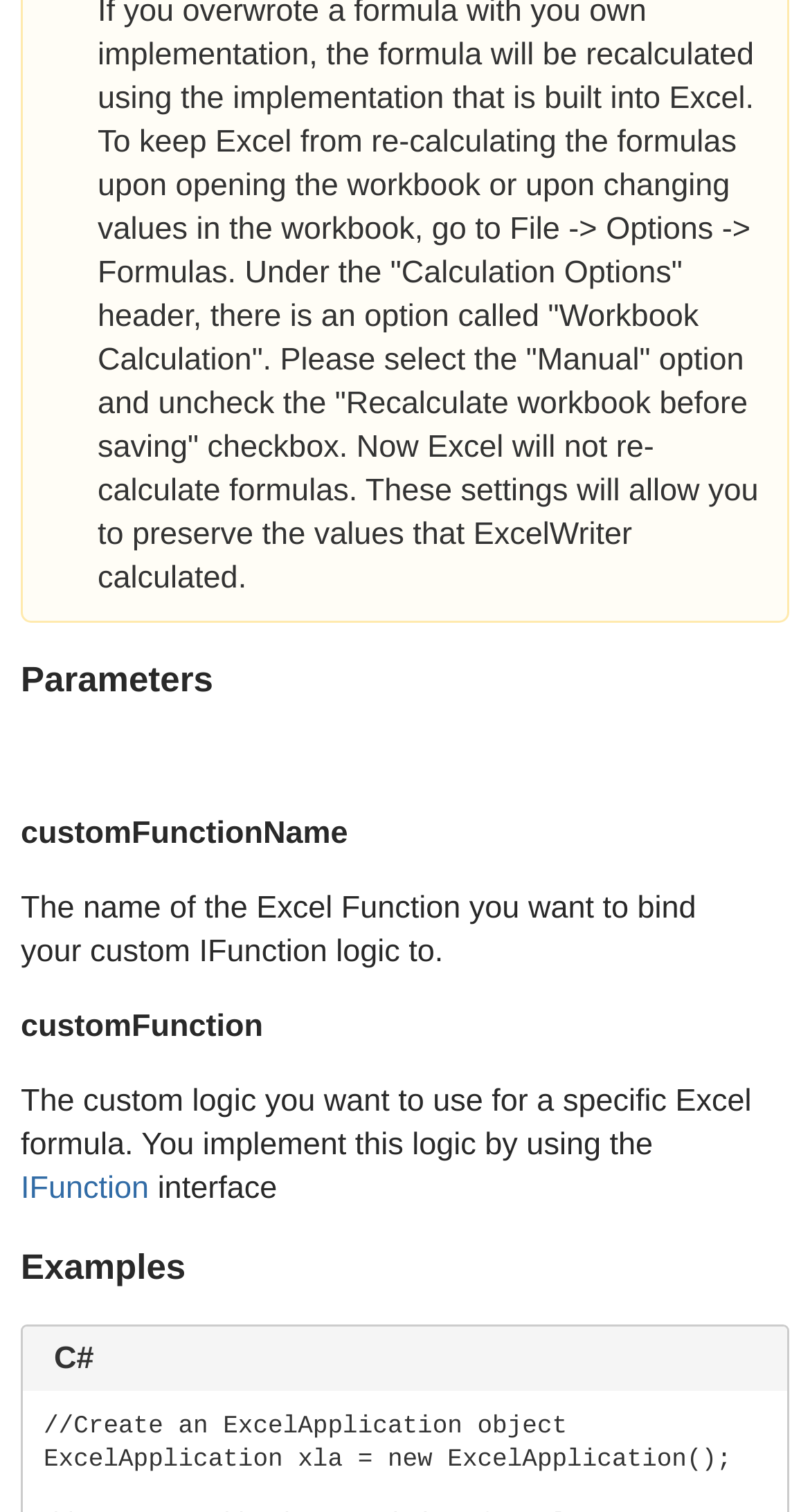Provide a one-word or short-phrase answer to the question:
What is the purpose of the customFunction parameter?

Implement custom logic